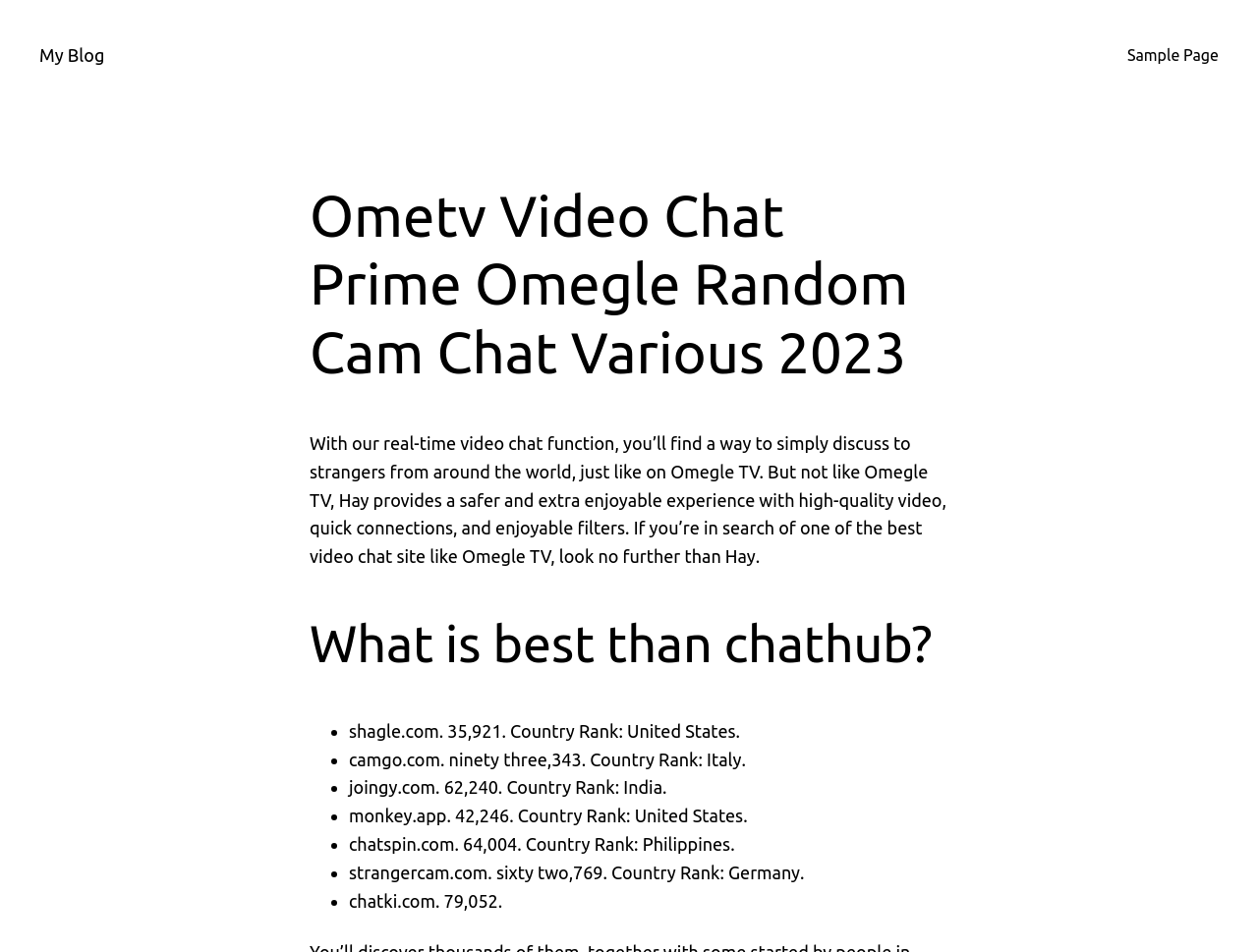Can you give a detailed response to the following question using the information from the image? What is the ranking of shagle.com in the United States?

According to the list, shagle.com has a country rank of 35,921 in the United States.